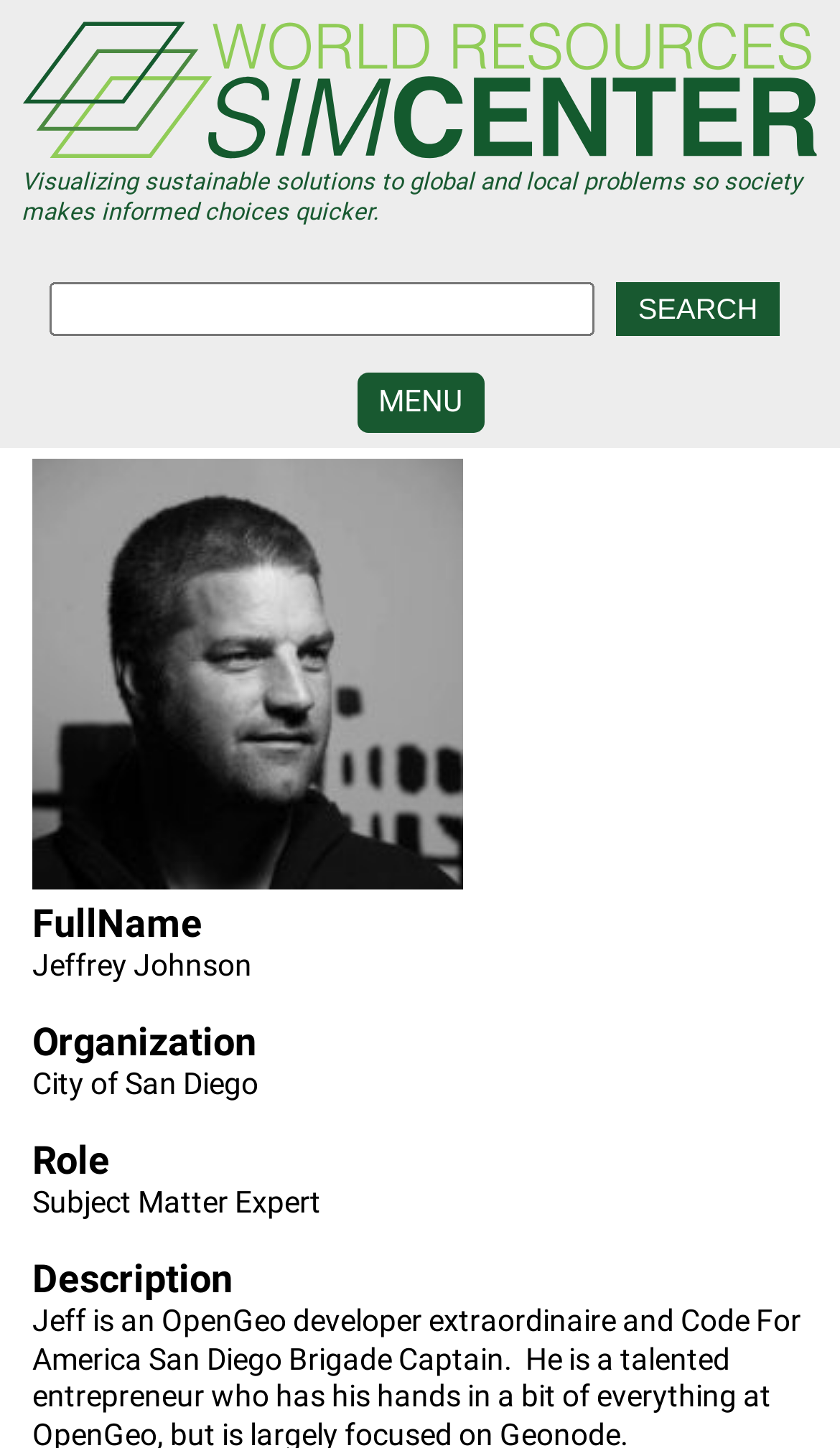Determine the bounding box coordinates of the UI element described below. Use the format (top-left x, top-left y, bottom-right x, bottom-right y) with floating point numbers between 0 and 1: SUBJECT MATTER EXPERTS

[0.424, 0.694, 0.532, 0.798]